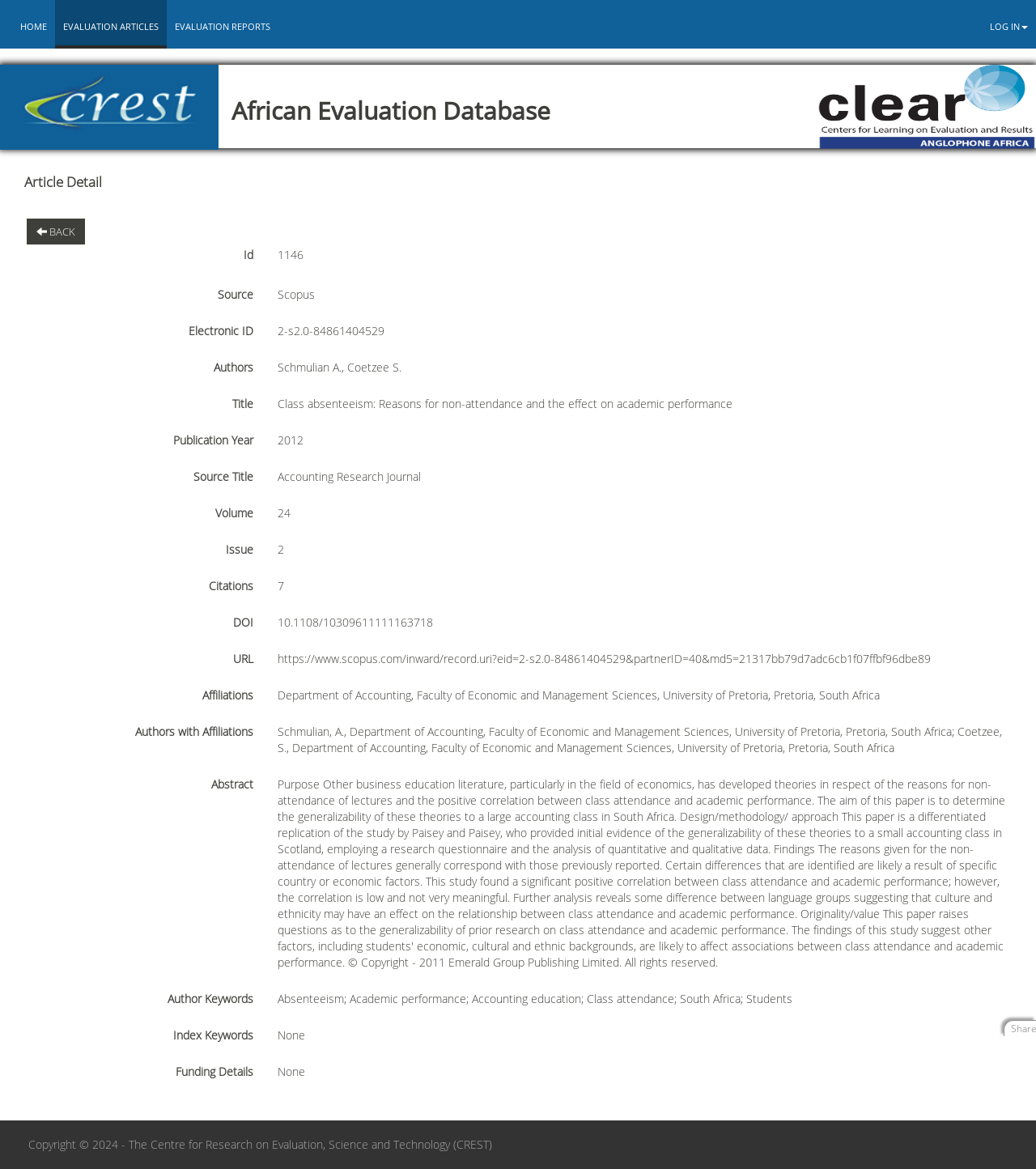Refer to the element description Back and identify the corresponding bounding box in the screenshot. Format the coordinates as (top-left x, top-left y, bottom-right x, bottom-right y) with values in the range of 0 to 1.

[0.026, 0.187, 0.082, 0.209]